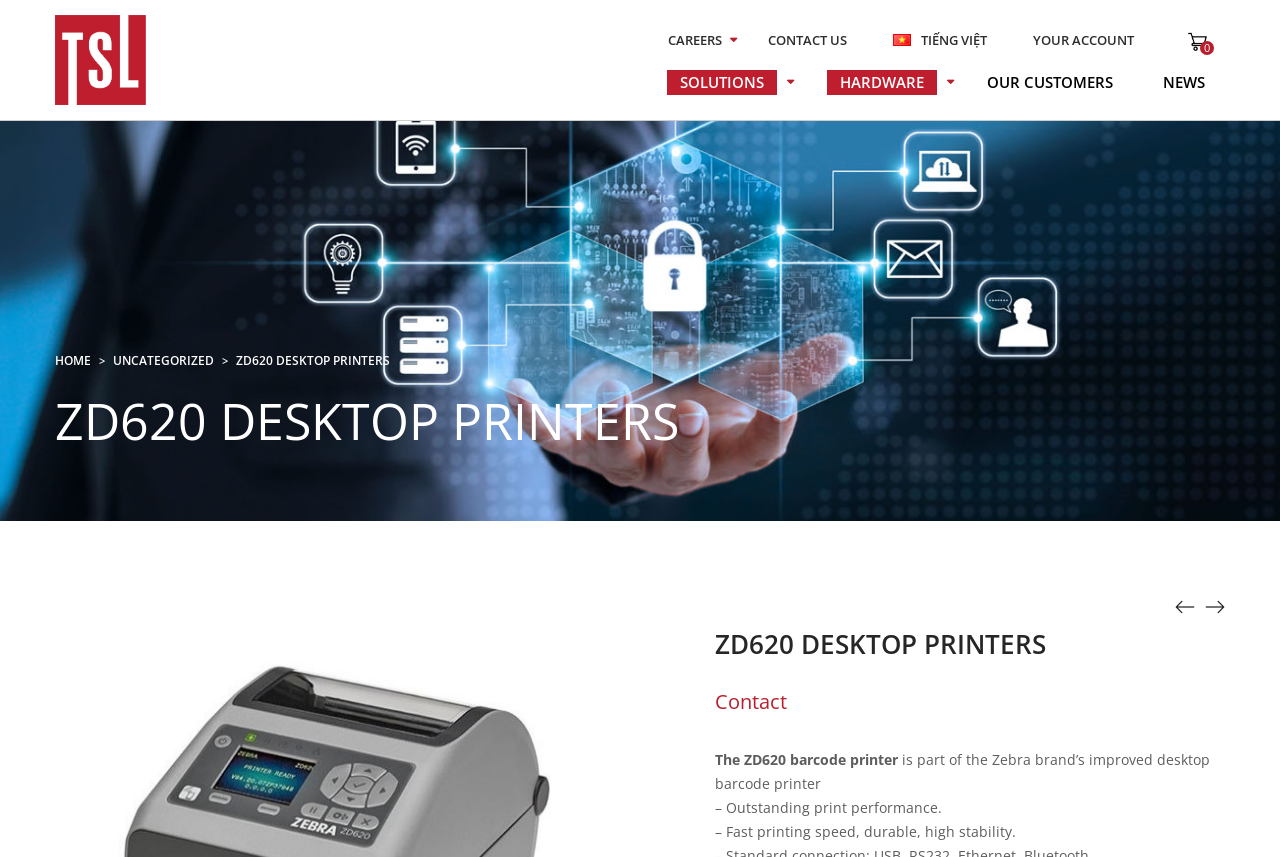Give a concise answer using one word or a phrase to the following question:
What is the benefit of the ZD620 desktop barcode printer?

Outstanding print performance